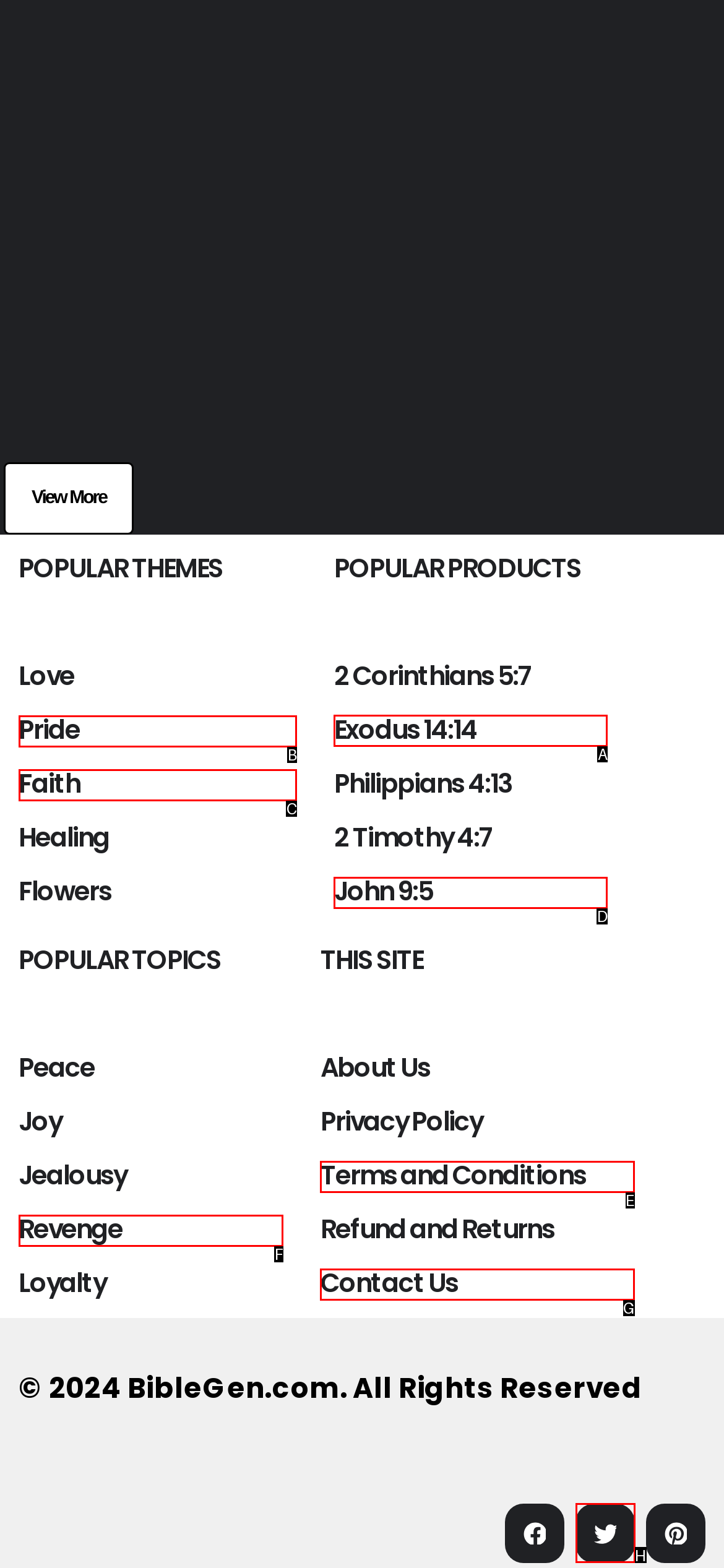To complete the instruction: Read about Exodus 14:14, which HTML element should be clicked?
Respond with the option's letter from the provided choices.

A